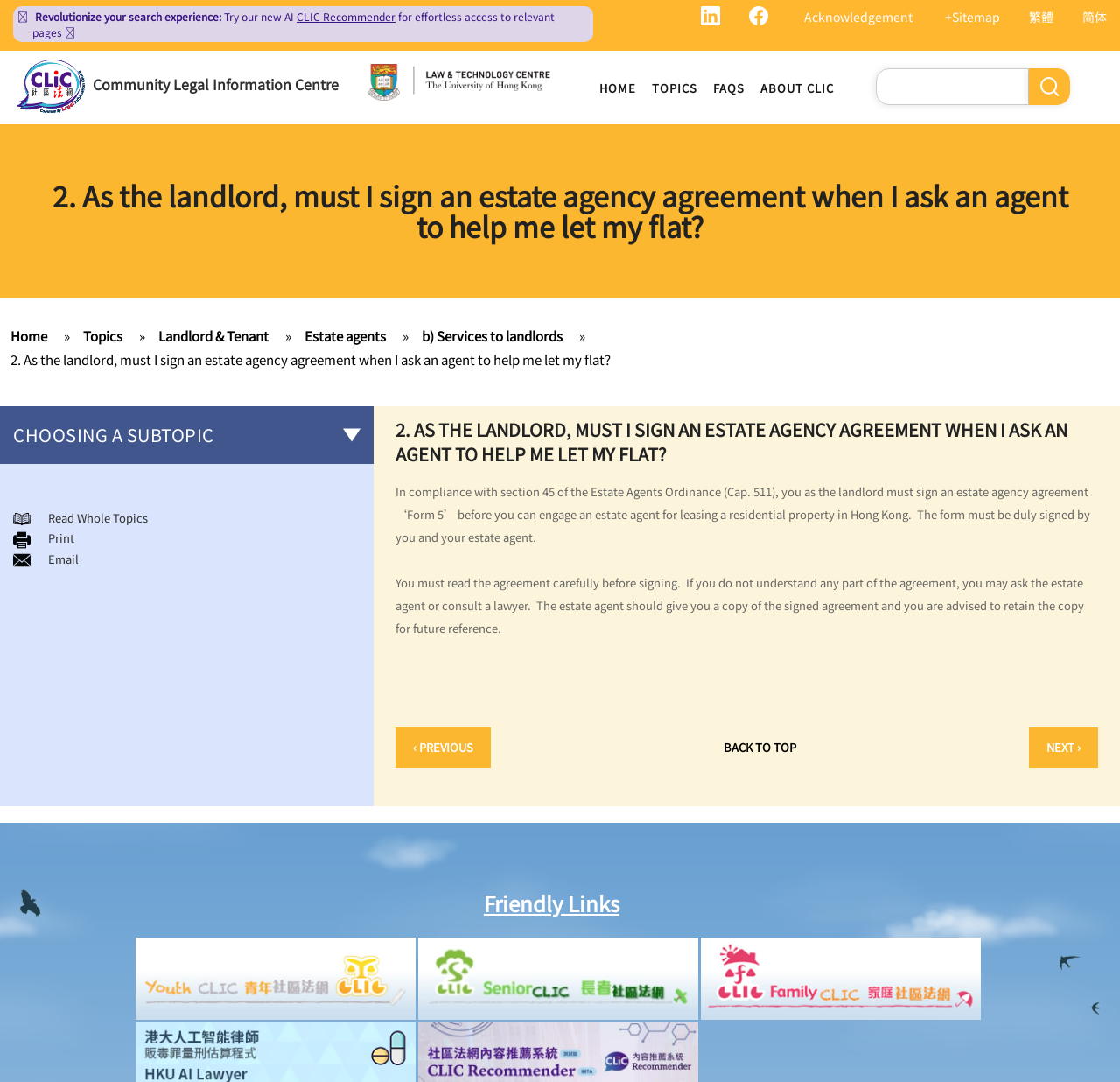Determine the bounding box coordinates of the region that needs to be clicked to achieve the task: "Read the article".

[0.353, 0.375, 0.98, 0.721]